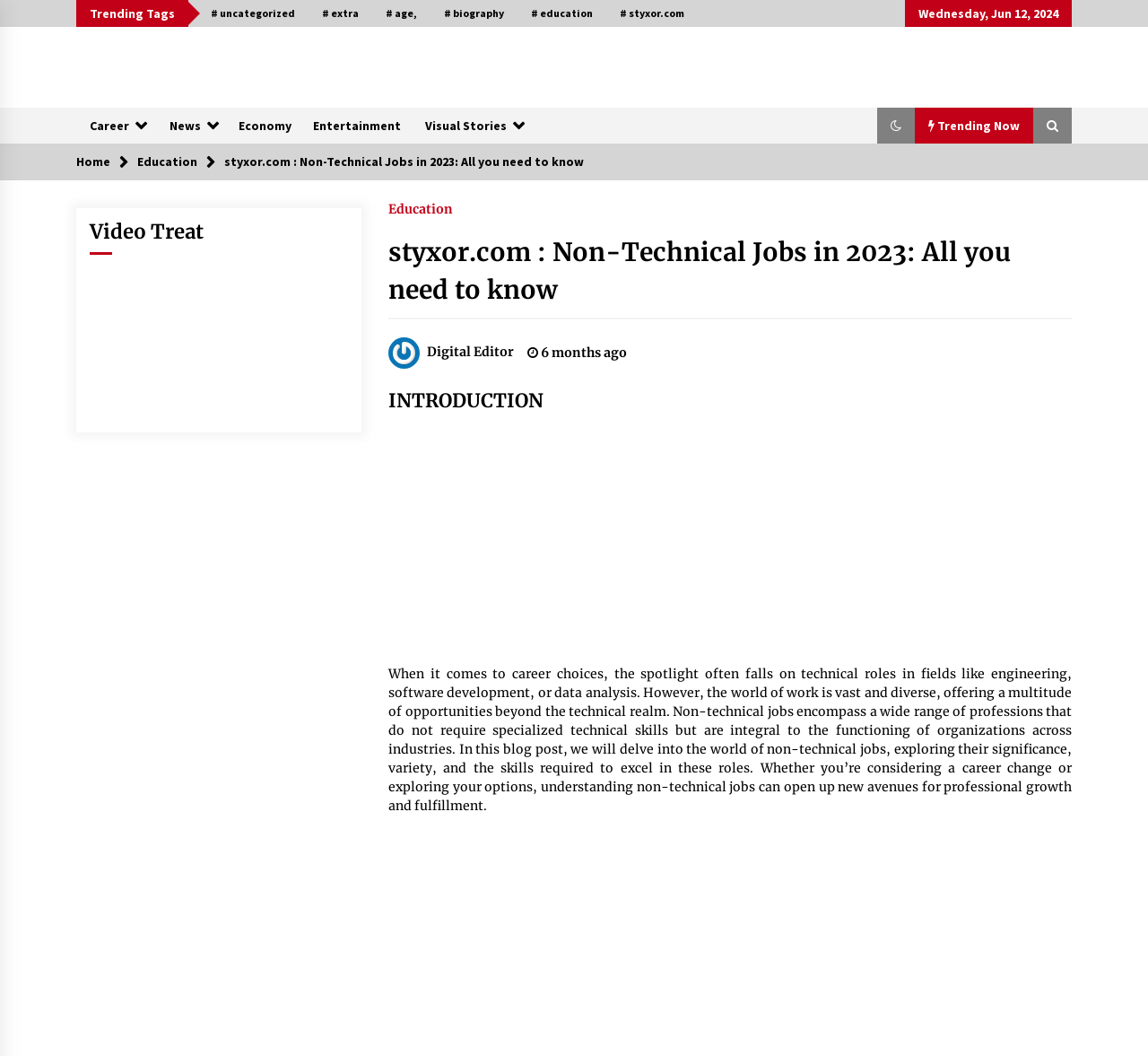Please determine the bounding box coordinates of the element's region to click in order to carry out the following instruction: "Read the article 'Exams Required for Studying in the USA'". The coordinates should be four float numbers between 0 and 1, i.e., [left, top, right, bottom].

[0.074, 0.207, 0.152, 0.267]